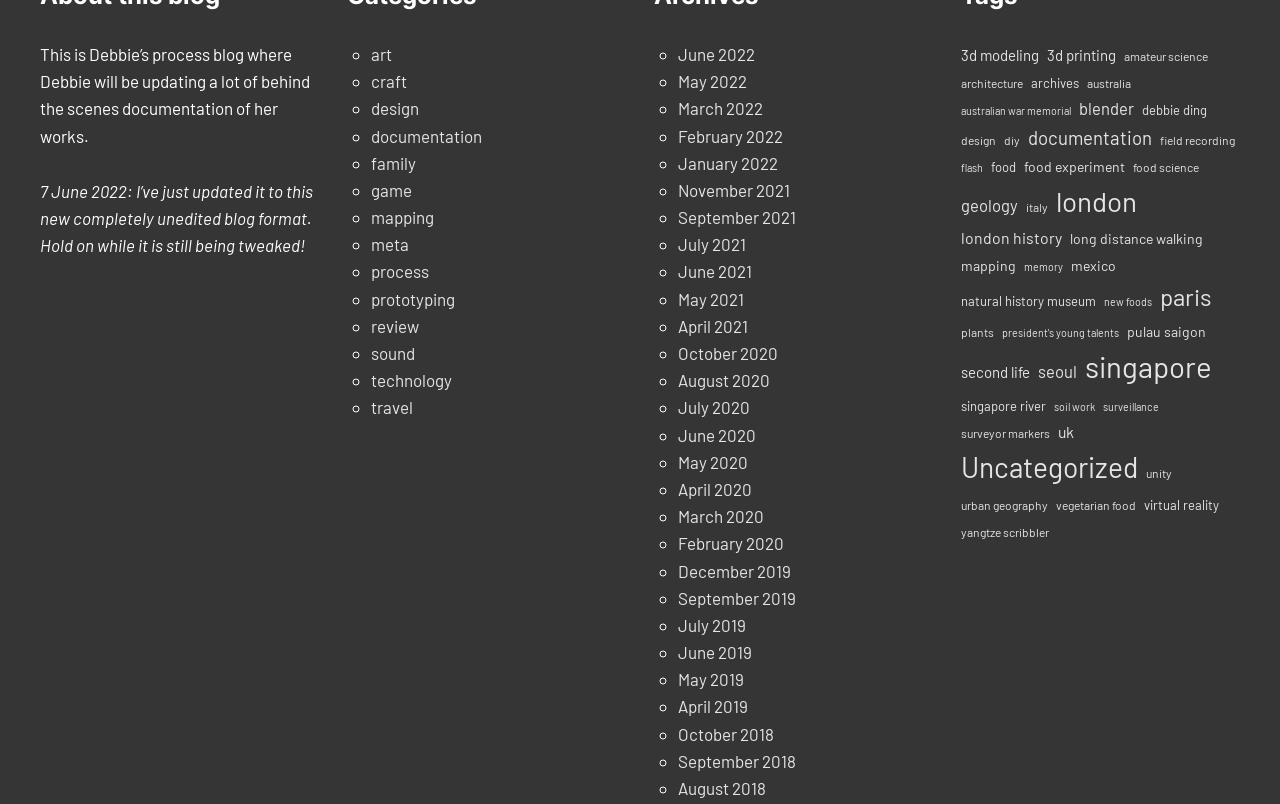What time period is covered by the blog posts?
Using the image, provide a detailed and thorough answer to the question.

The blog posts are organized by month and year, with the earliest post dating back to 2019 and the latest post being from 2022, indicating that the blog covers a time period of at least three years.